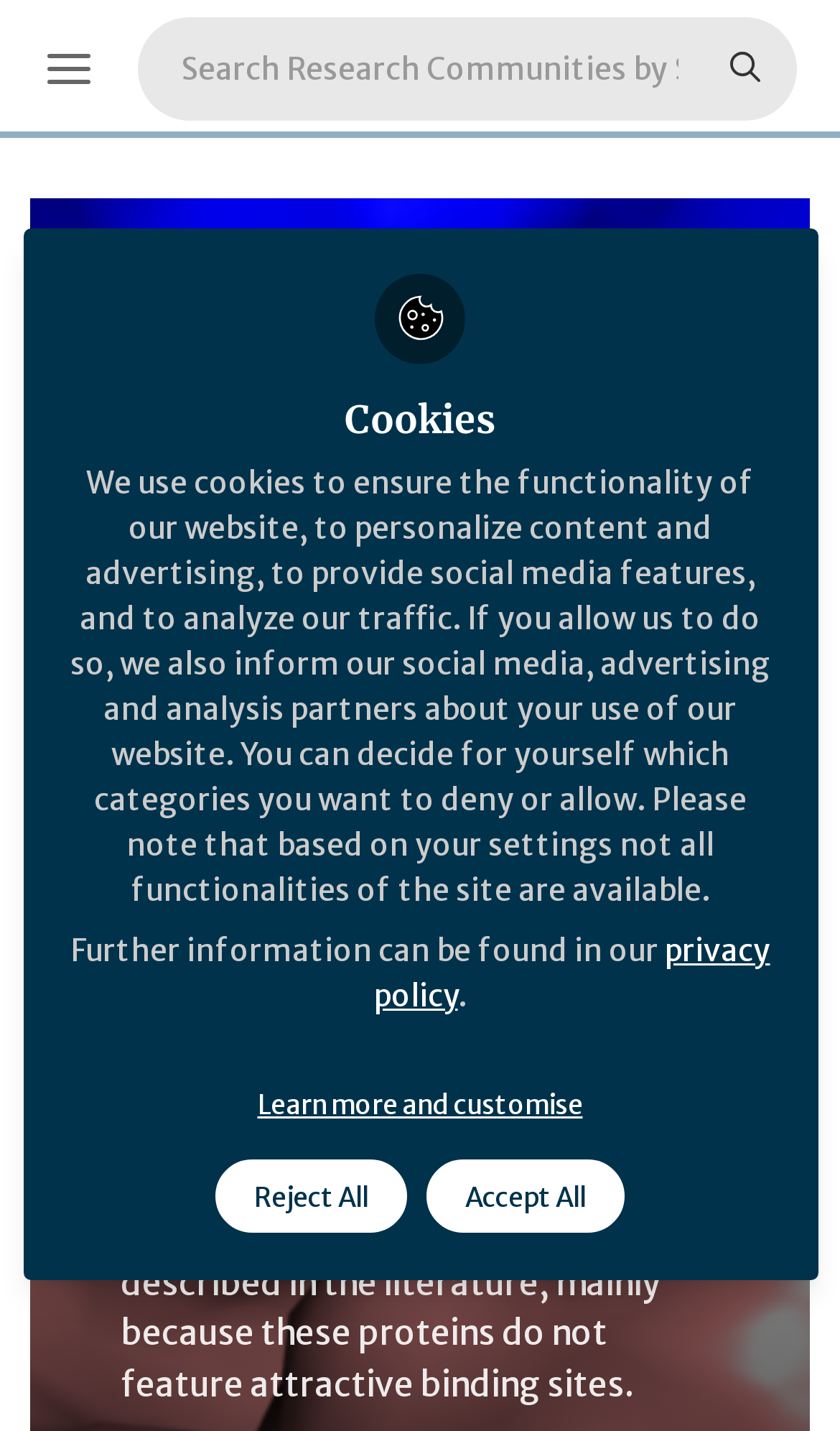Using the description: "Behind the Paper", identify the bounding box of the corresponding UI element in the screenshot.

[0.144, 0.412, 0.395, 0.434]